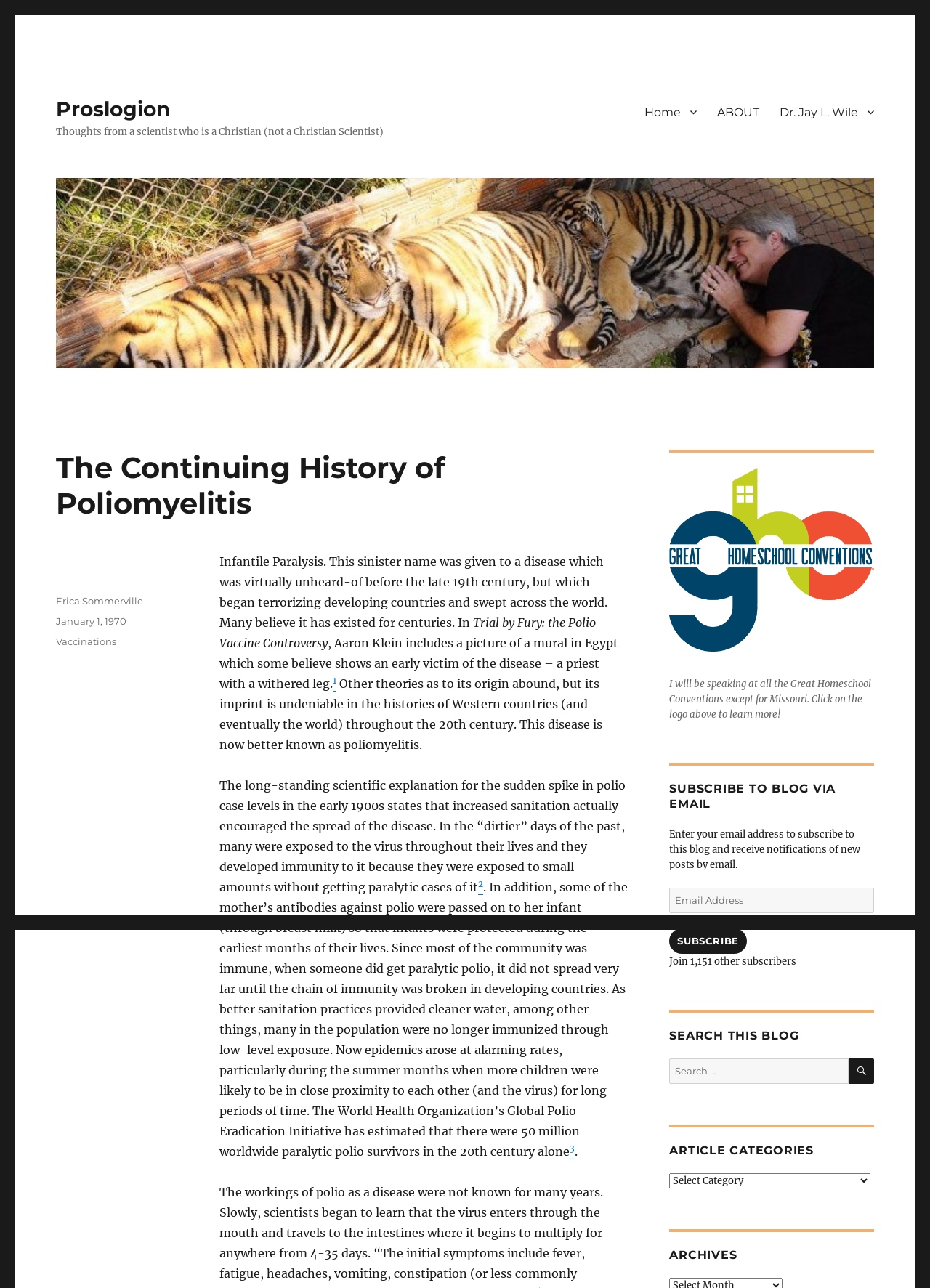Identify the bounding box coordinates of the area you need to click to perform the following instruction: "Search for a topic".

[0.72, 0.822, 0.912, 0.842]